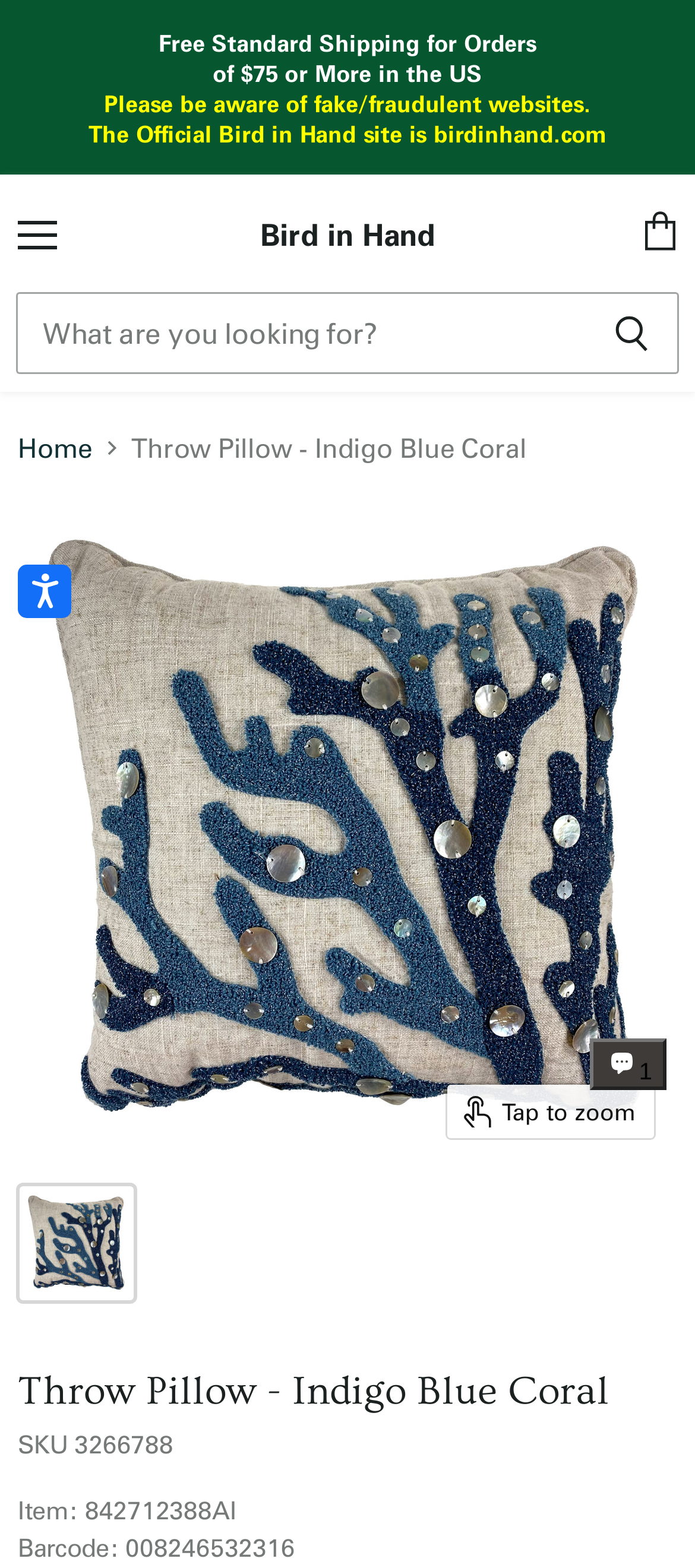What is the product being displayed?
Please provide a full and detailed response to the question.

Based on the webpage, I can see that the product being displayed is a throw pillow with a blue chenille 'coral' design and abalone accents. This is evident from the image of the product and the text description on the webpage.